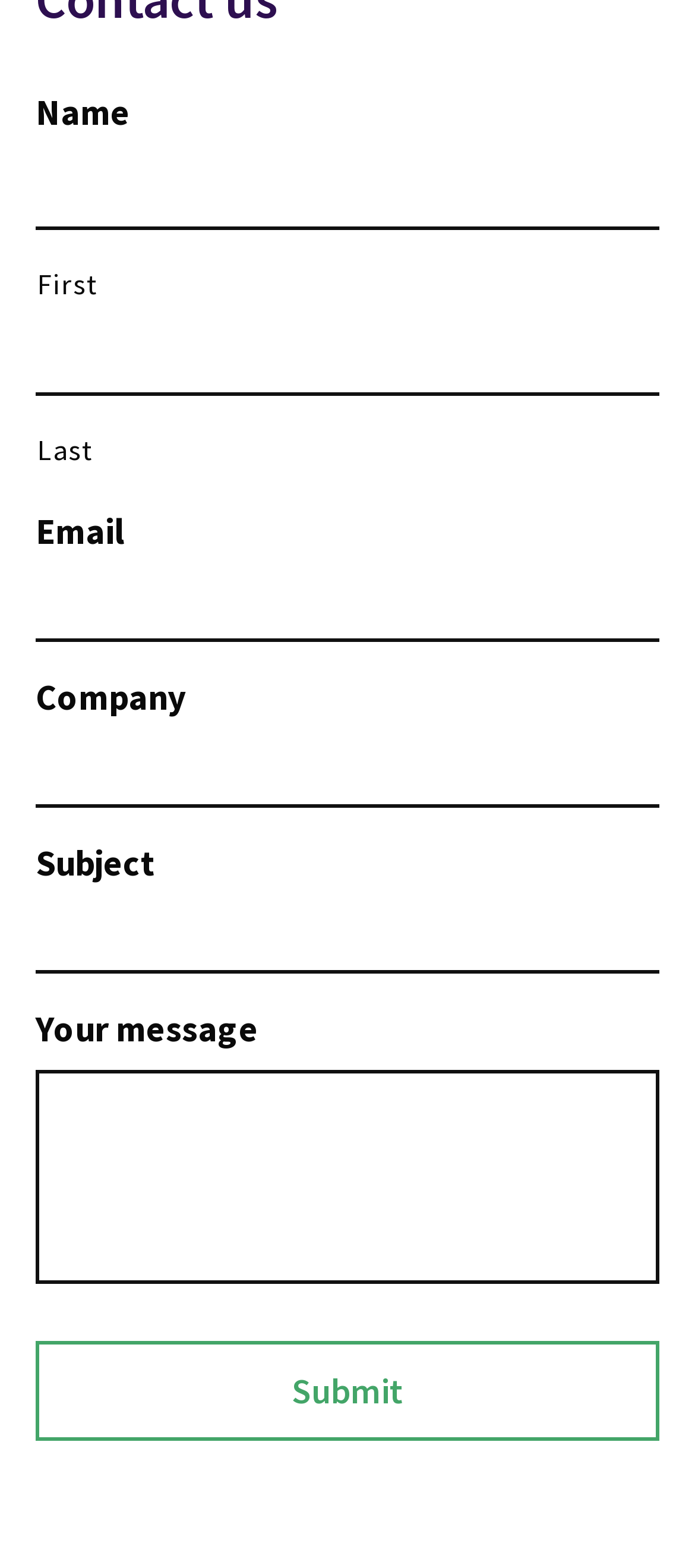What is the purpose of the button?
Could you answer the question with a detailed and thorough explanation?

The button element has the text 'Submit', which suggests that its purpose is to submit the information entered in the text fields.